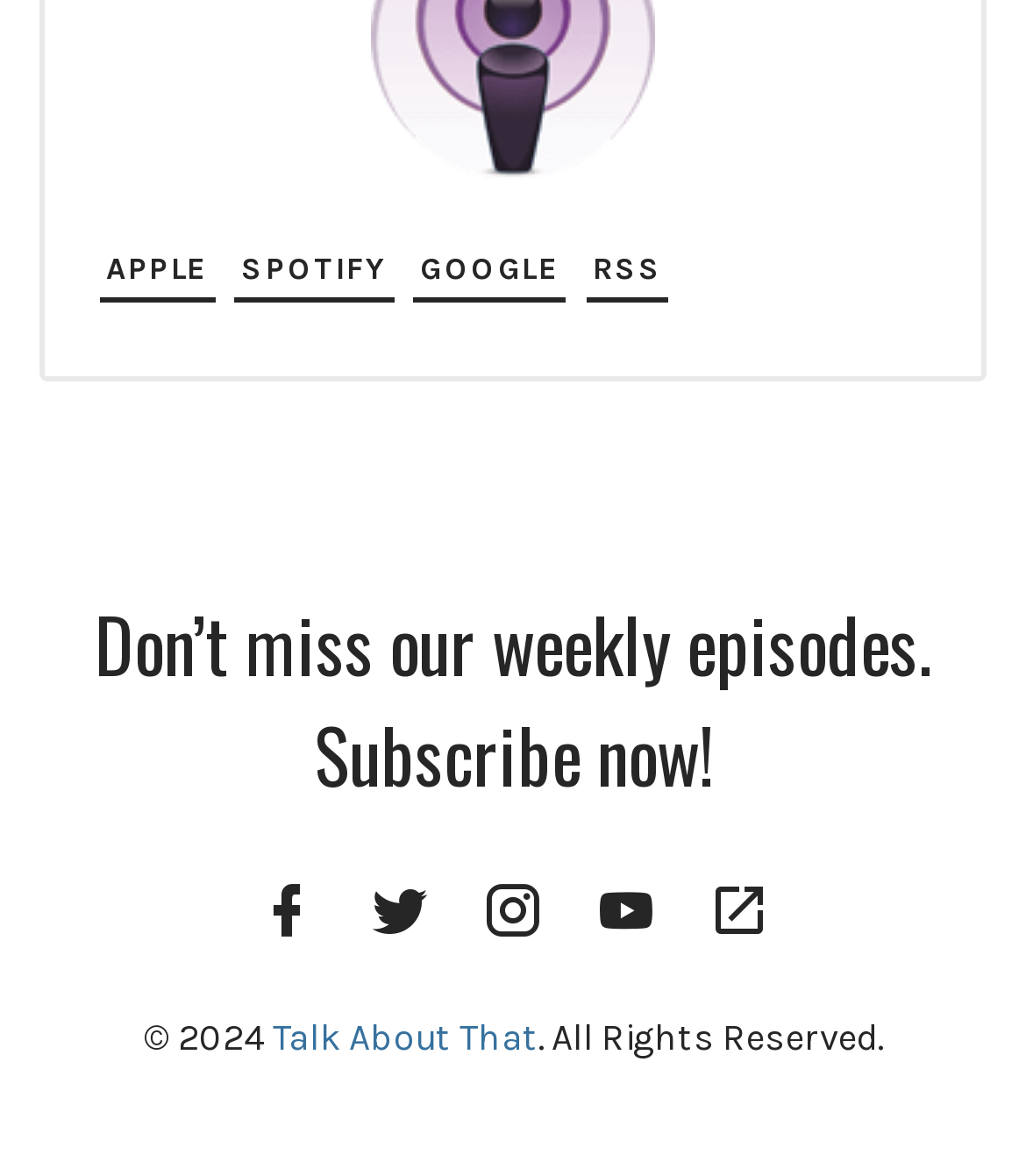Please provide a brief answer to the question using only one word or phrase: 
What is the name of the website?

Talk About That